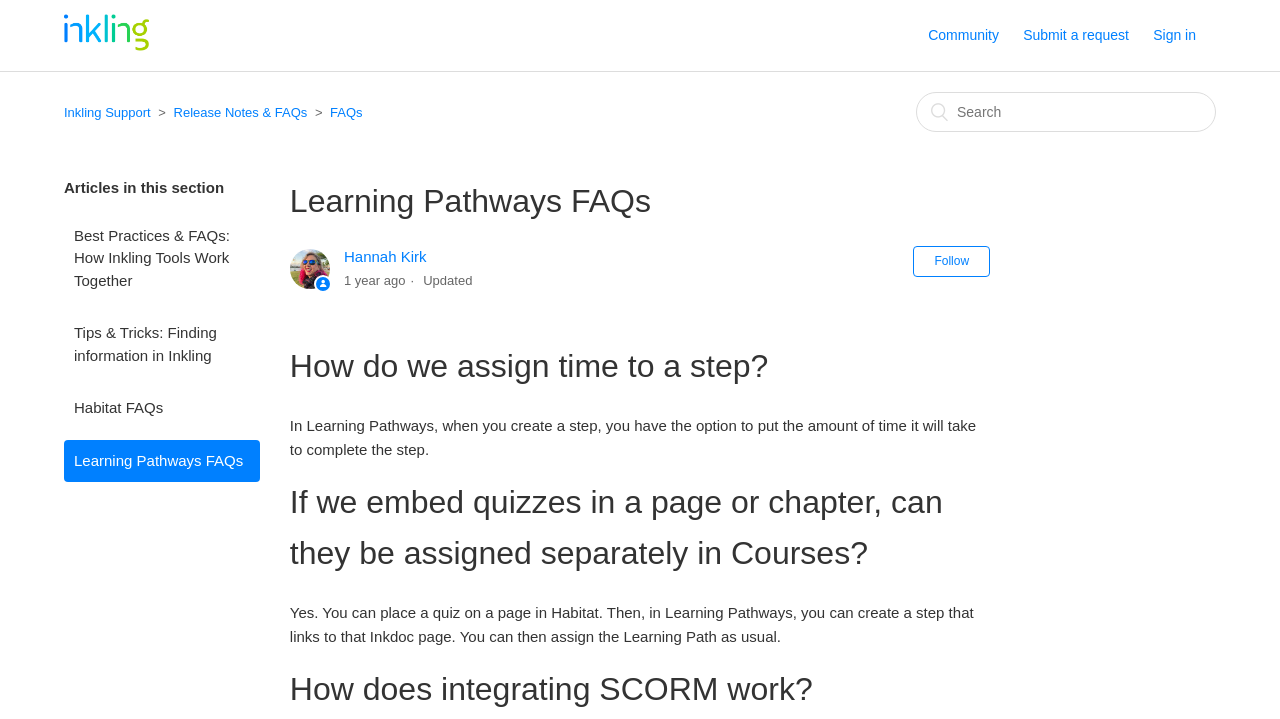Give an in-depth explanation of the webpage layout and content.

The webpage is a FAQ section of the Learning Pathways support page. At the top left, there is a logo and a navigation menu with links to "Community", "Submit a request", and "Sign in". Below the navigation menu, there is a search bar.

The main content of the page is divided into sections. The first section is a list of links to other FAQ sections, including "Best Practices & FAQs: How Inkling Tools Work Together", "Tips & Tricks: Finding information in Inkling", "Habitat FAQs", and the current section "Learning Pathways FAQs".

The "Learning Pathways FAQs" section has a header with the title and an avatar of the author, Hannah Kirk. Below the header, there are three FAQs with headings, "How do we assign time to a step?", "If we embed quizzes in a page or chapter, can they be assigned separately in Courses?", and "How does integrating SCORM work?". Each FAQ has a brief description or answer below the heading. The first FAQ describes how to assign time to a step in Learning Pathways, the second FAQ explains how to assign quizzes in Courses, and the third FAQ discusses integrating SCORM.